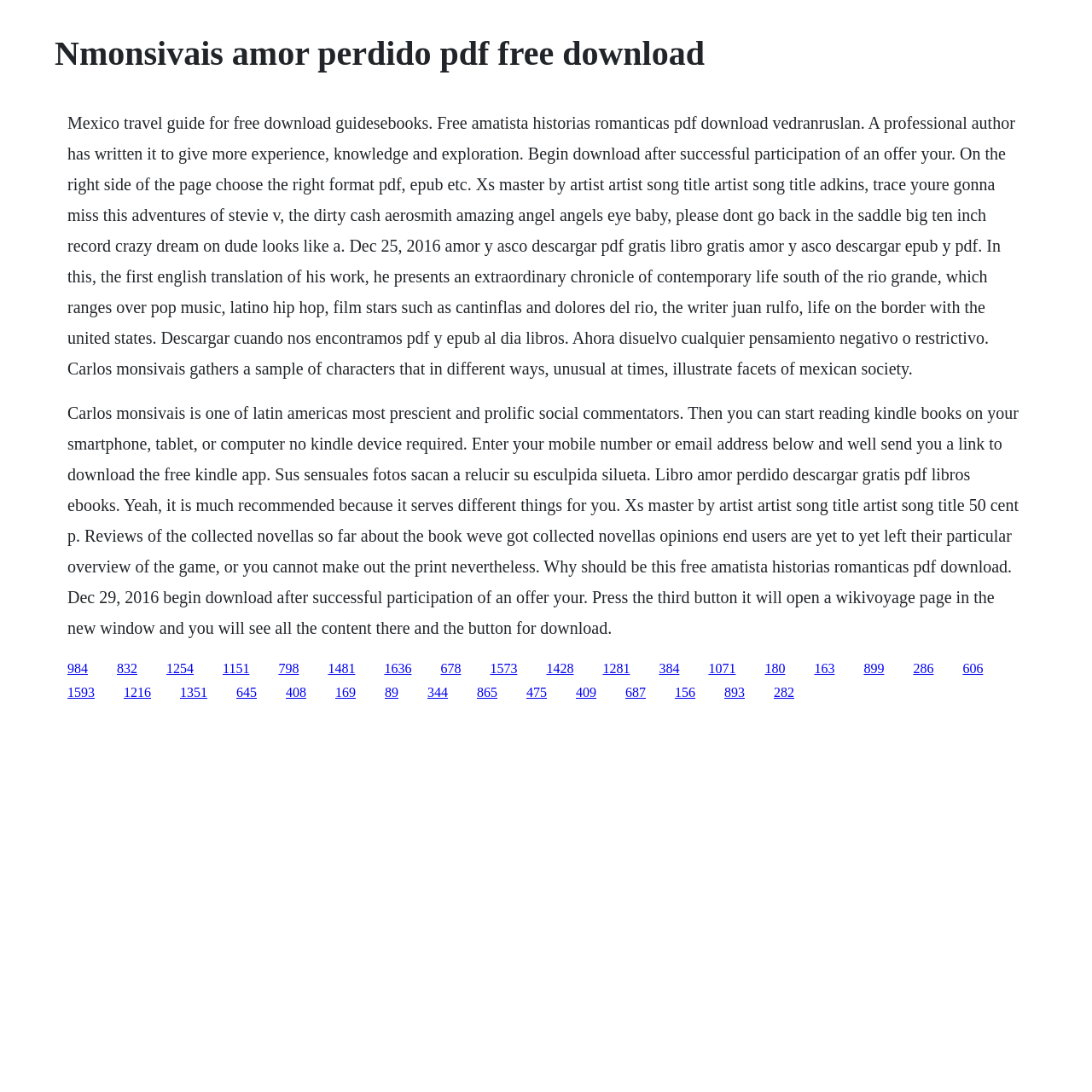Provide the bounding box coordinates of the section that needs to be clicked to accomplish the following instruction: "Click the link to download 'Libro amor perdido'."

[0.255, 0.605, 0.274, 0.618]